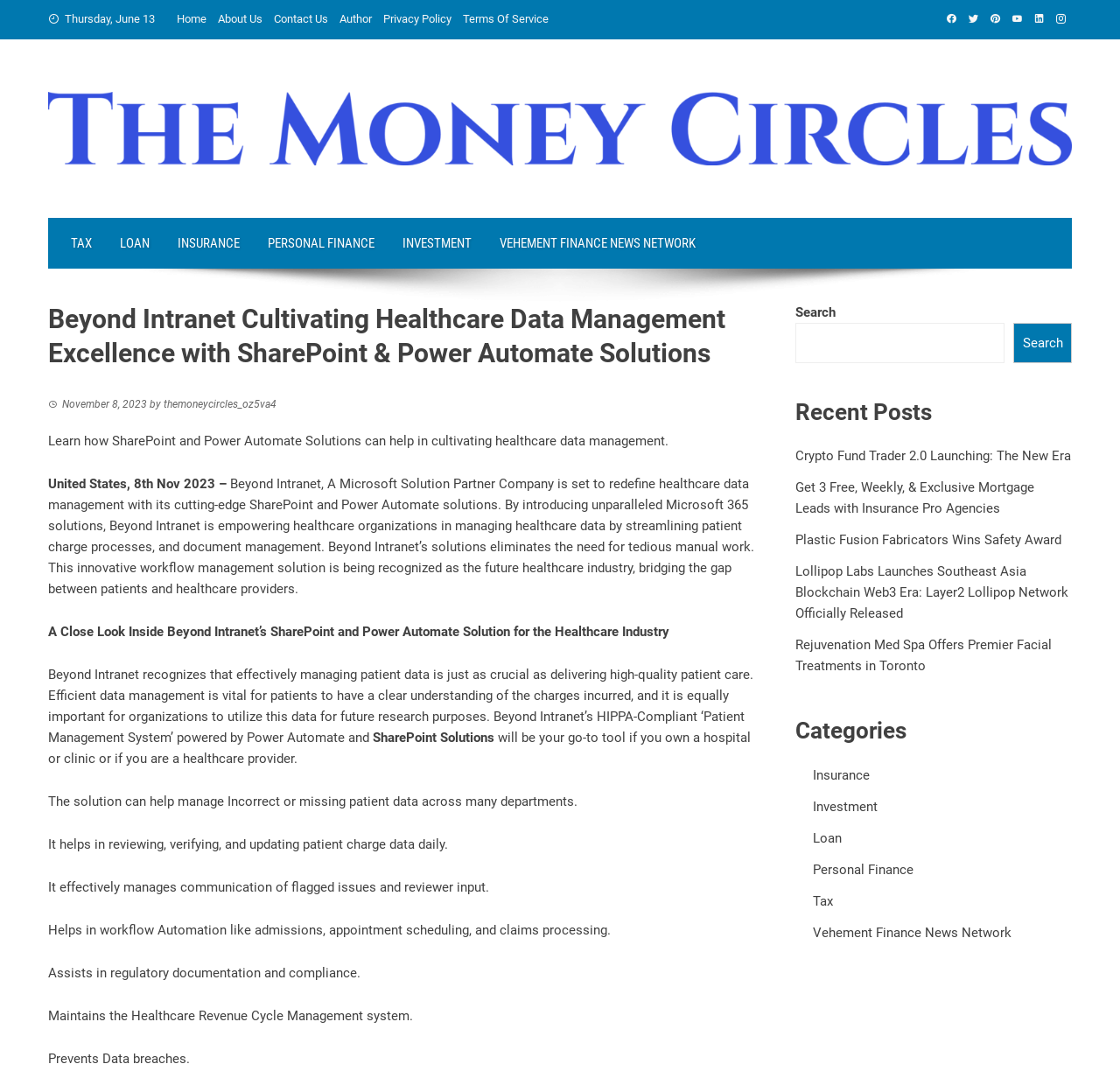Craft a detailed narrative of the webpage's structure and content.

This webpage is about Beyond Intranet, a Microsoft Solution Partner Company, and its SharePoint and Power Automate solutions for healthcare data management. At the top, there is a navigation menu with links to "Home", "About Us", "Contact Us", "Author", "Privacy Policy", and "Terms Of Service". Below the navigation menu, there are social media links and a search bar.

The main content of the webpage is divided into sections. The first section has a heading that matches the title of the webpage, followed by a brief introduction to Beyond Intranet's solutions. The introduction is accompanied by a shadow image.

The next section has a heading "A Close Look Inside Beyond Intranet’s SharePoint and Power Automate Solution for the Healthcare Industry". This section provides more details about the solution, including its features and benefits, such as managing patient data, automating workflows, and maintaining regulatory compliance.

Below this section, there are three columns of links. The first column has links to recent posts, including news articles about various topics such as cryptocurrency, mortgage leads, and medical spas. The second column has links to categories, including insurance, investment, loan, personal finance, tax, and vehement finance news network. The third column has a search bar and a button.

At the bottom of the webpage, there is a section with links to "TAX", "LOAN", "INSURANCE", "PERSONAL FINANCE", "INVESTMENT", and "VEHEMENT FINANCE NEWS NETWORK".